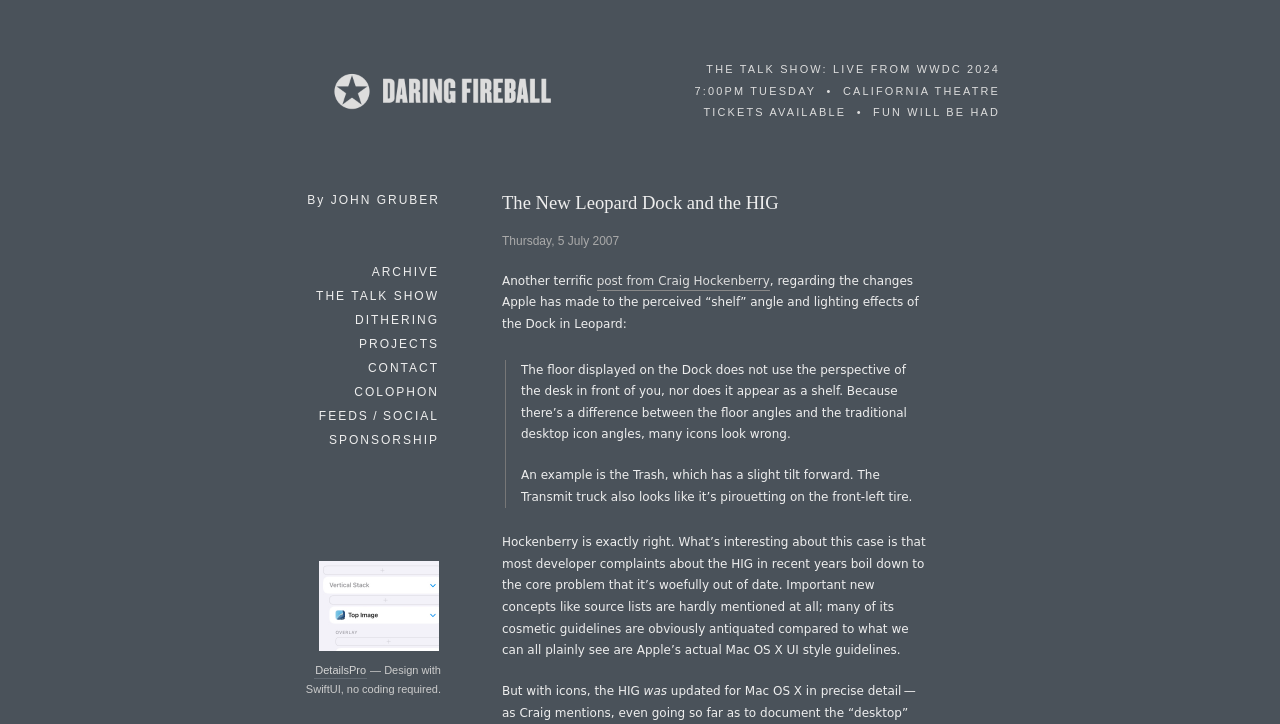Identify the bounding box coordinates of the clickable region to carry out the given instruction: "Visit Daring Fireball homepage".

[0.251, 0.146, 0.438, 0.173]